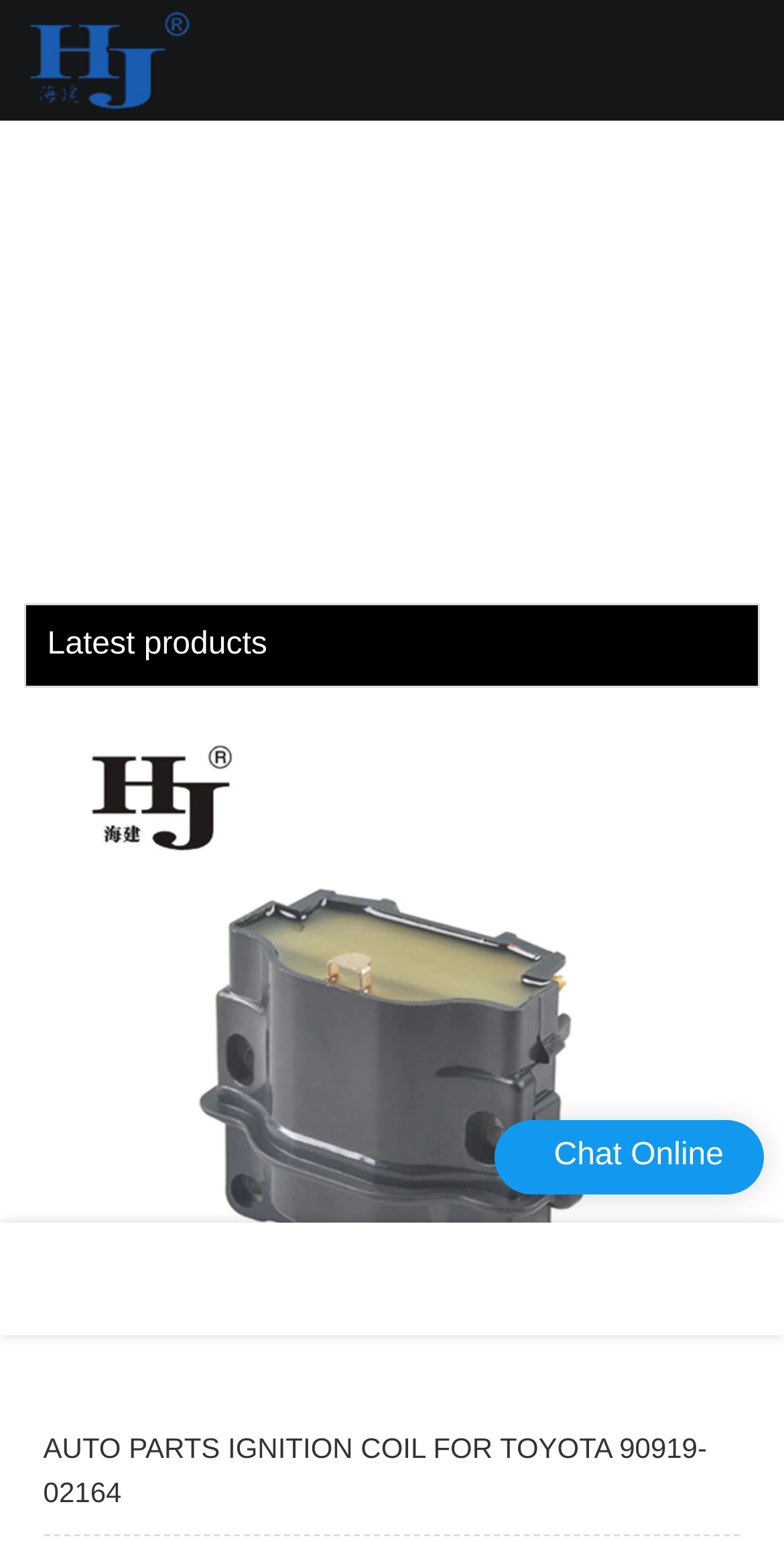How many empty links are there?
Use the information from the image to give a detailed answer to the question.

There are three empty links, which are represented by the links with no text, located at the bottom of the page.